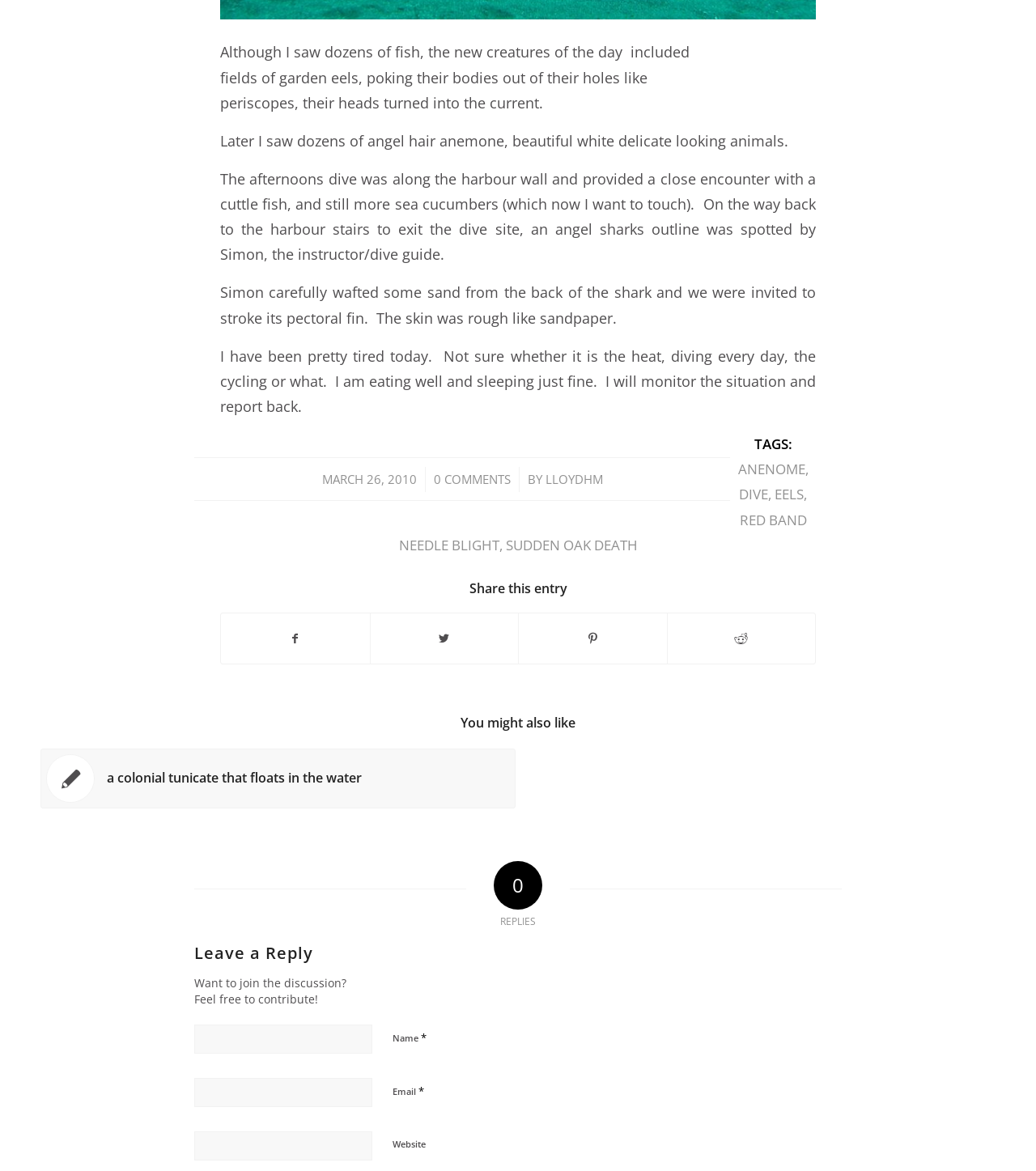Please identify the bounding box coordinates of the element on the webpage that should be clicked to follow this instruction: "Leave a reply to the post". The bounding box coordinates should be given as four float numbers between 0 and 1, formatted as [left, top, right, bottom].

[0.188, 0.807, 0.812, 0.822]